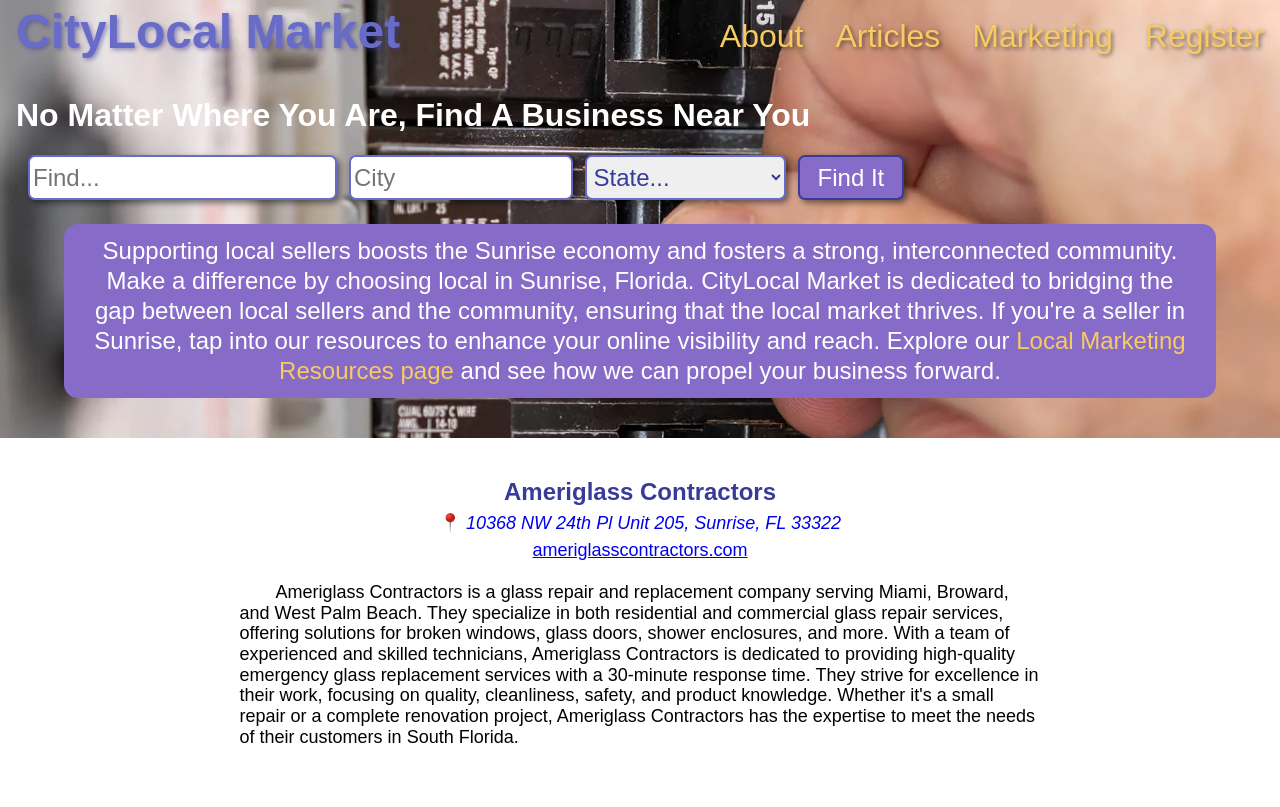Identify the bounding box coordinates for the region to click in order to carry out this instruction: "Visit Ameriglass Contractors website". Provide the coordinates using four float numbers between 0 and 1, formatted as [left, top, right, bottom].

[0.416, 0.669, 0.584, 0.694]